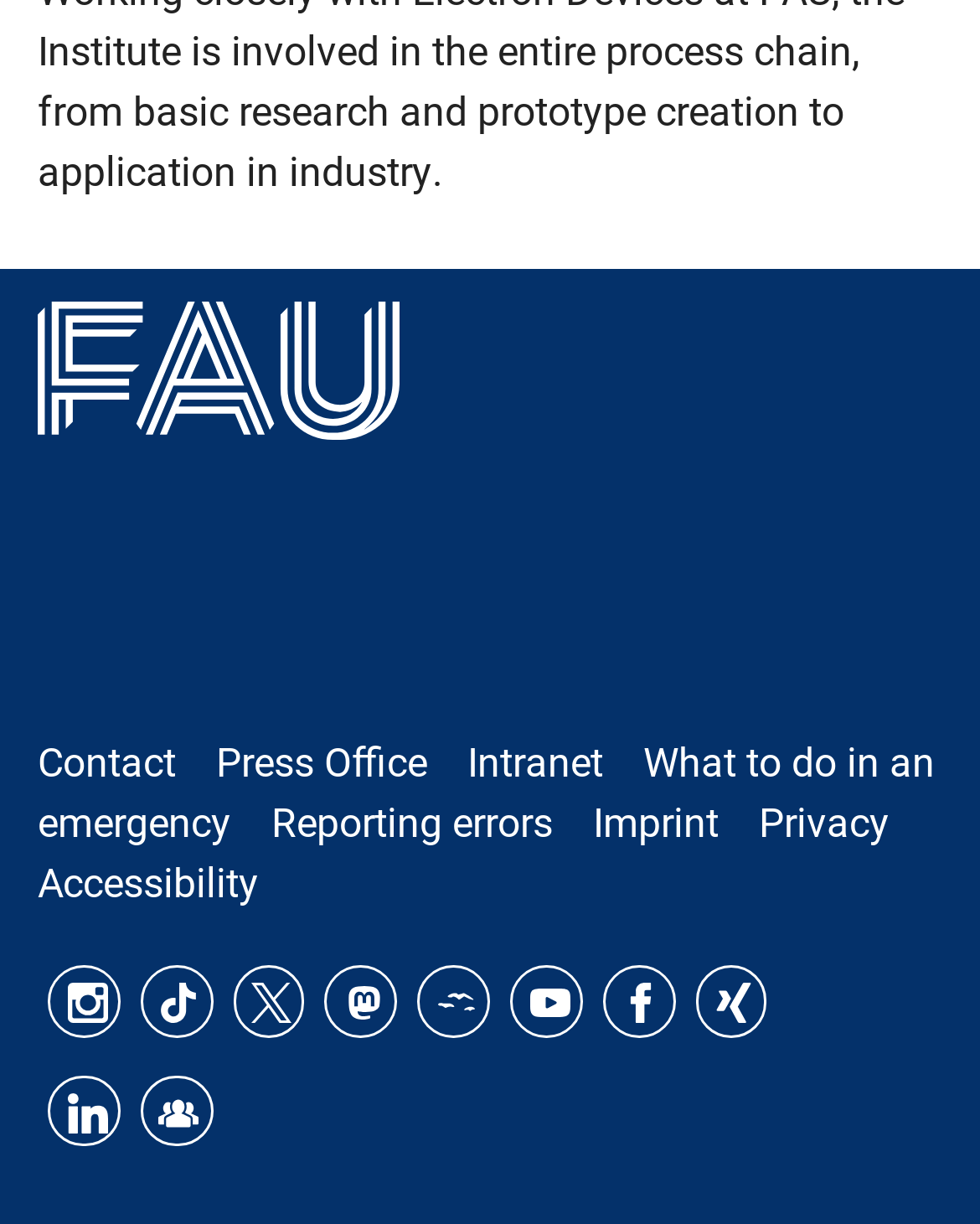Locate the bounding box coordinates of the clickable part needed for the task: "Check Facebook".

[0.615, 0.788, 0.689, 0.847]